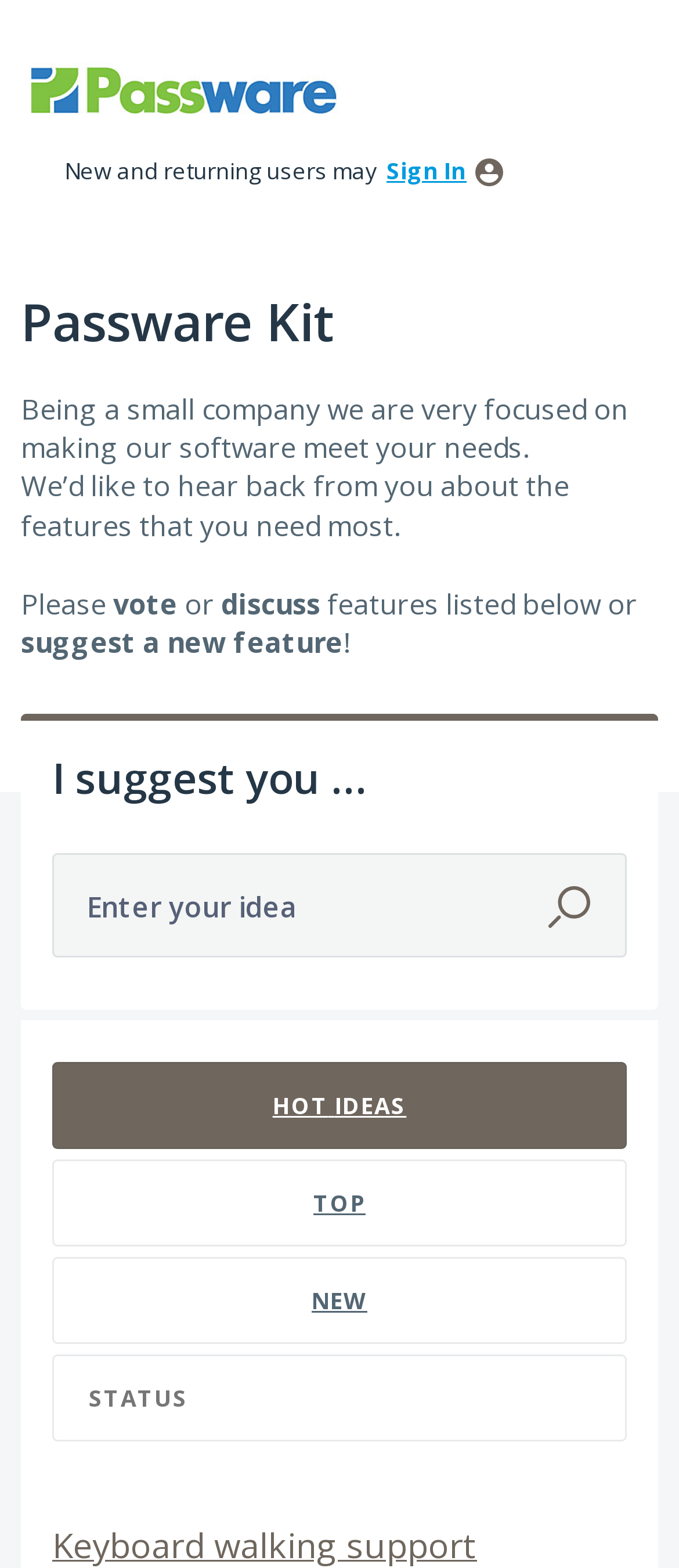Give a concise answer using only one word or phrase for this question:
How many results are found?

2